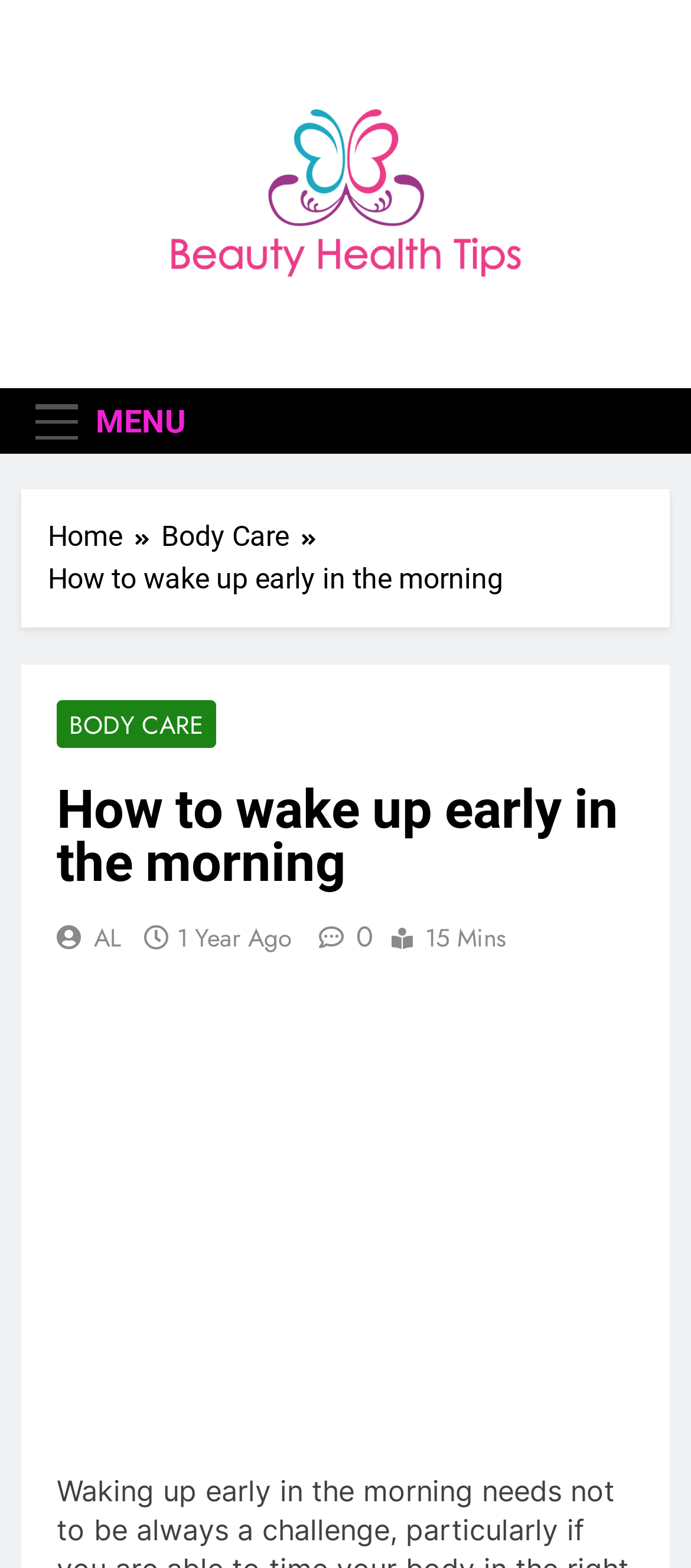Find the bounding box of the element with the following description: "1 year ago1 year ago". The coordinates must be four float numbers between 0 and 1, formatted as [left, top, right, bottom].

[0.256, 0.587, 0.423, 0.609]